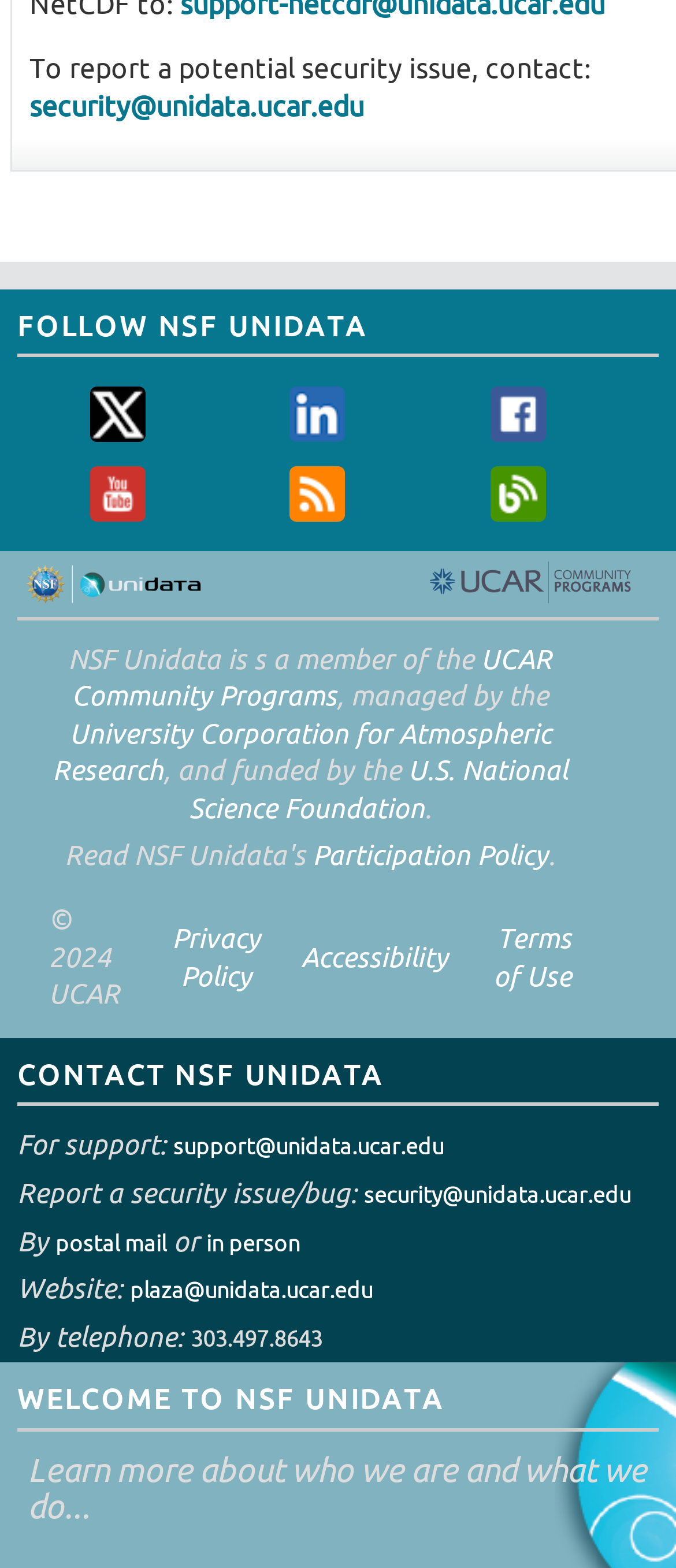Answer the question below with a single word or a brief phrase: 
What is the name of the blog about news at Unidata?

News@Unidata blog